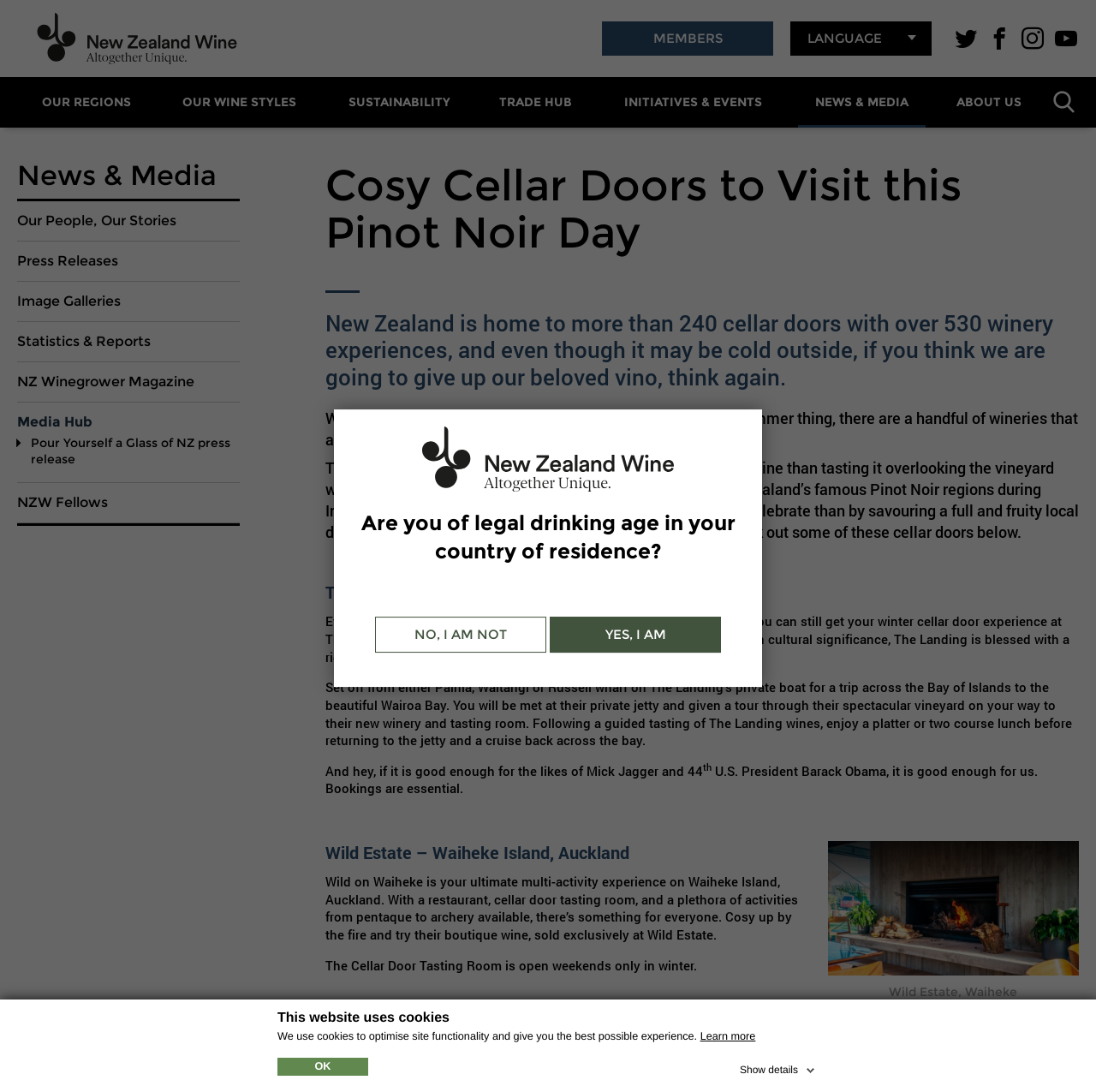Determine the bounding box for the UI element that matches this description: "Waitaki Valley".

[0.477, 0.256, 0.672, 0.287]